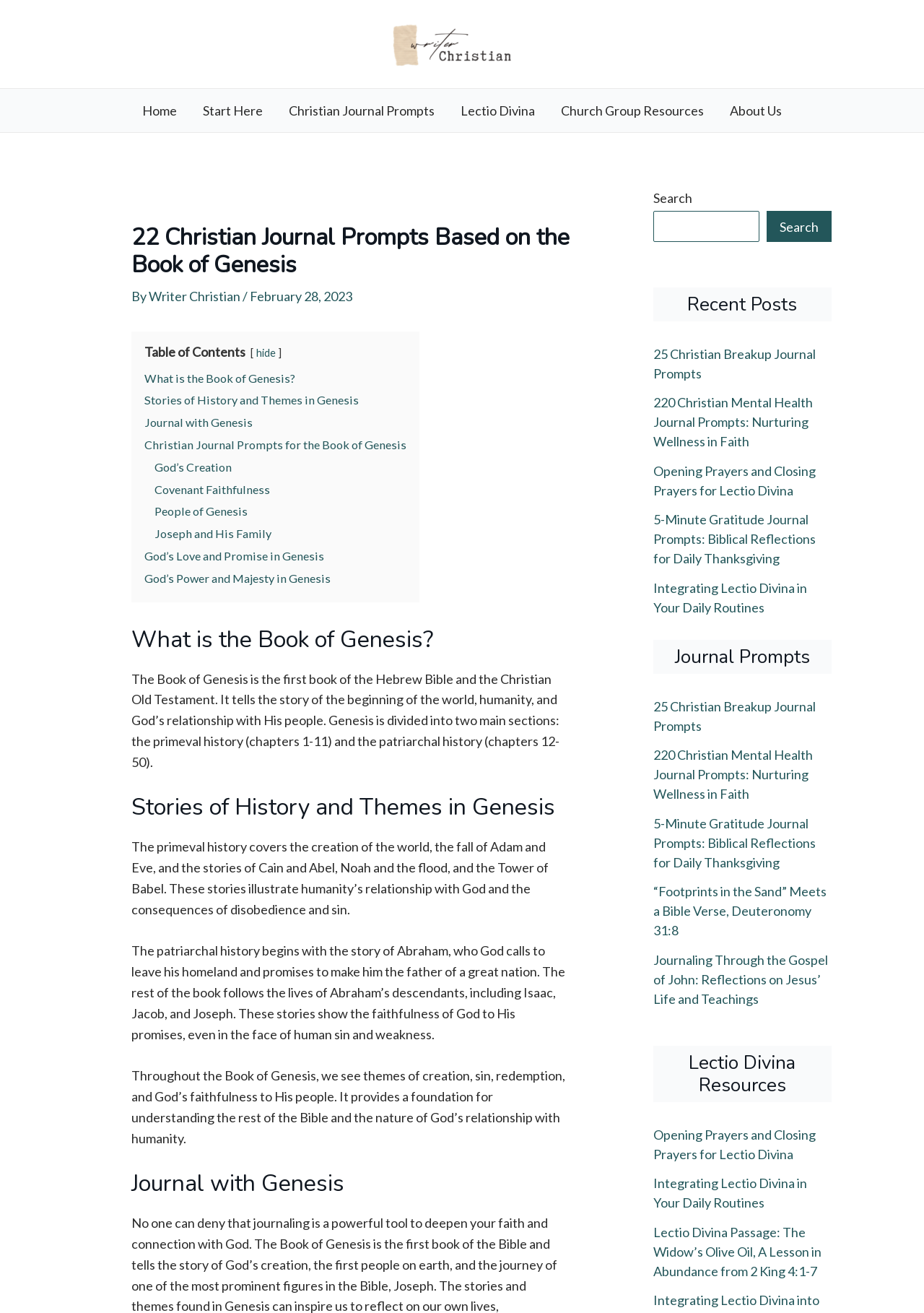Locate the bounding box coordinates of the region to be clicked to comply with the following instruction: "Search for a topic". The coordinates must be four float numbers between 0 and 1, in the form [left, top, right, bottom].

[0.707, 0.161, 0.822, 0.184]